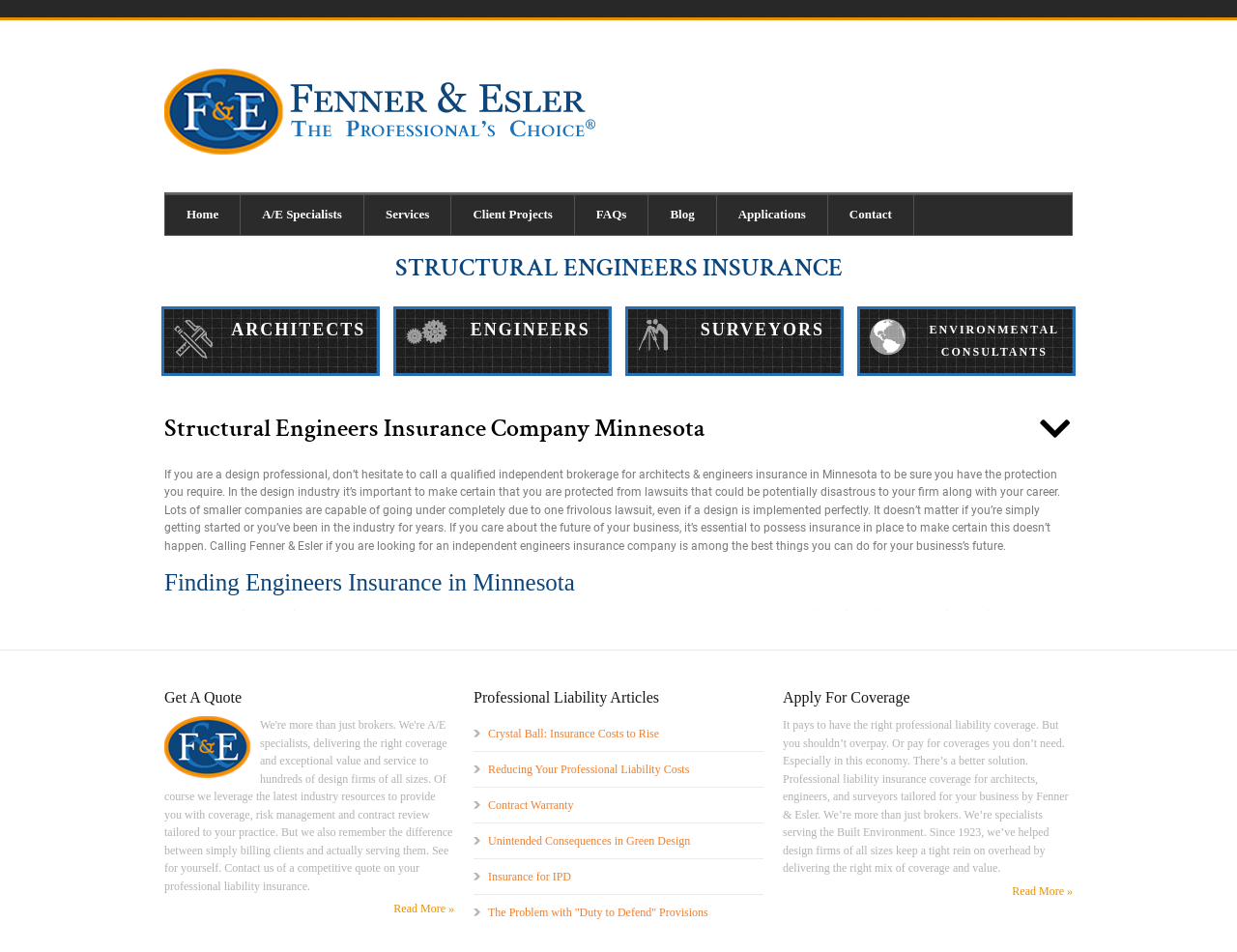What services does Fenner & Esler provide?
Based on the visual, give a brief answer using one word or a short phrase.

Insurance for architects, engineers, and surveyors